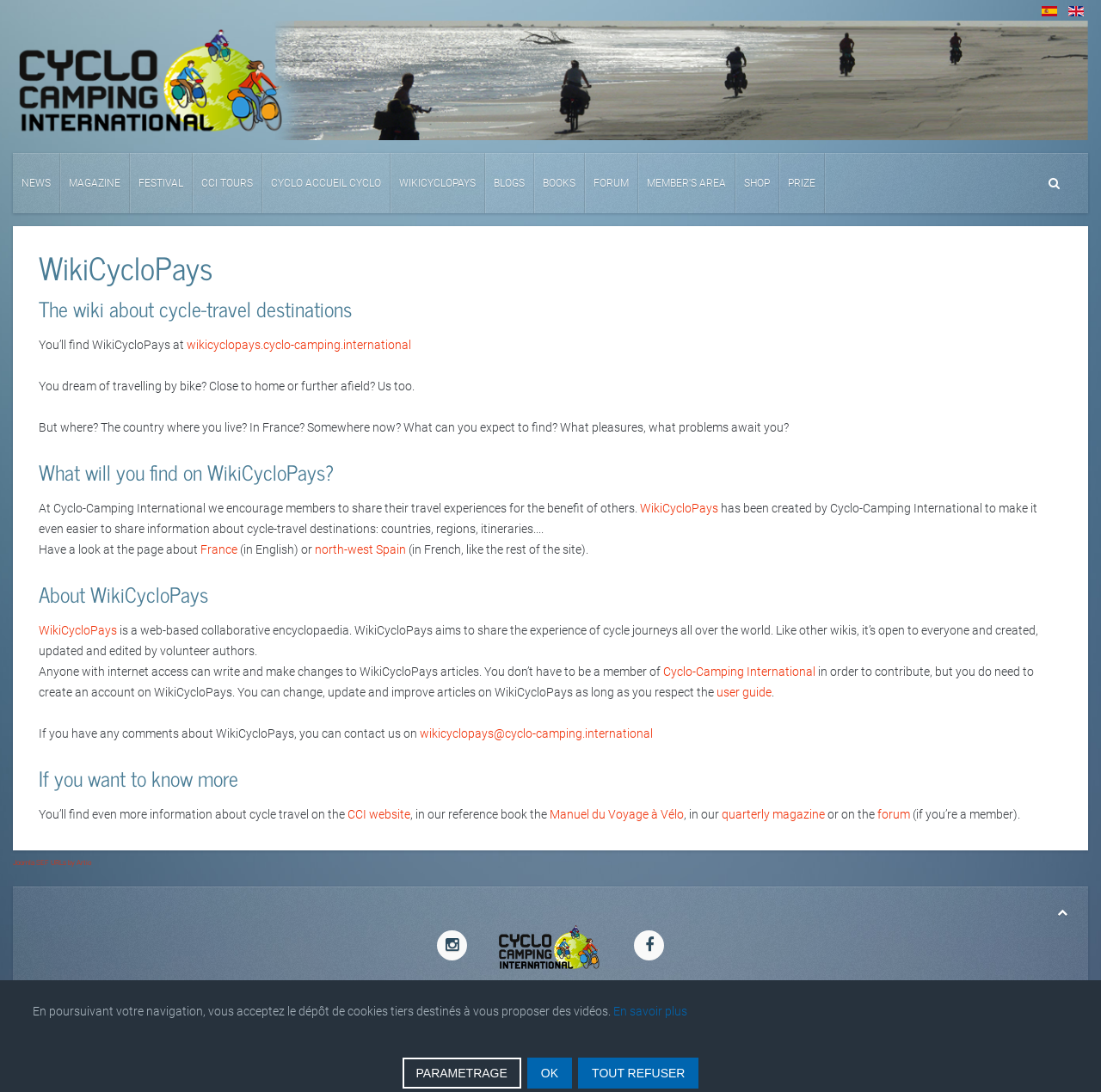Please specify the bounding box coordinates of the clickable section necessary to execute the following command: "Search for something".

[0.945, 0.156, 0.969, 0.18]